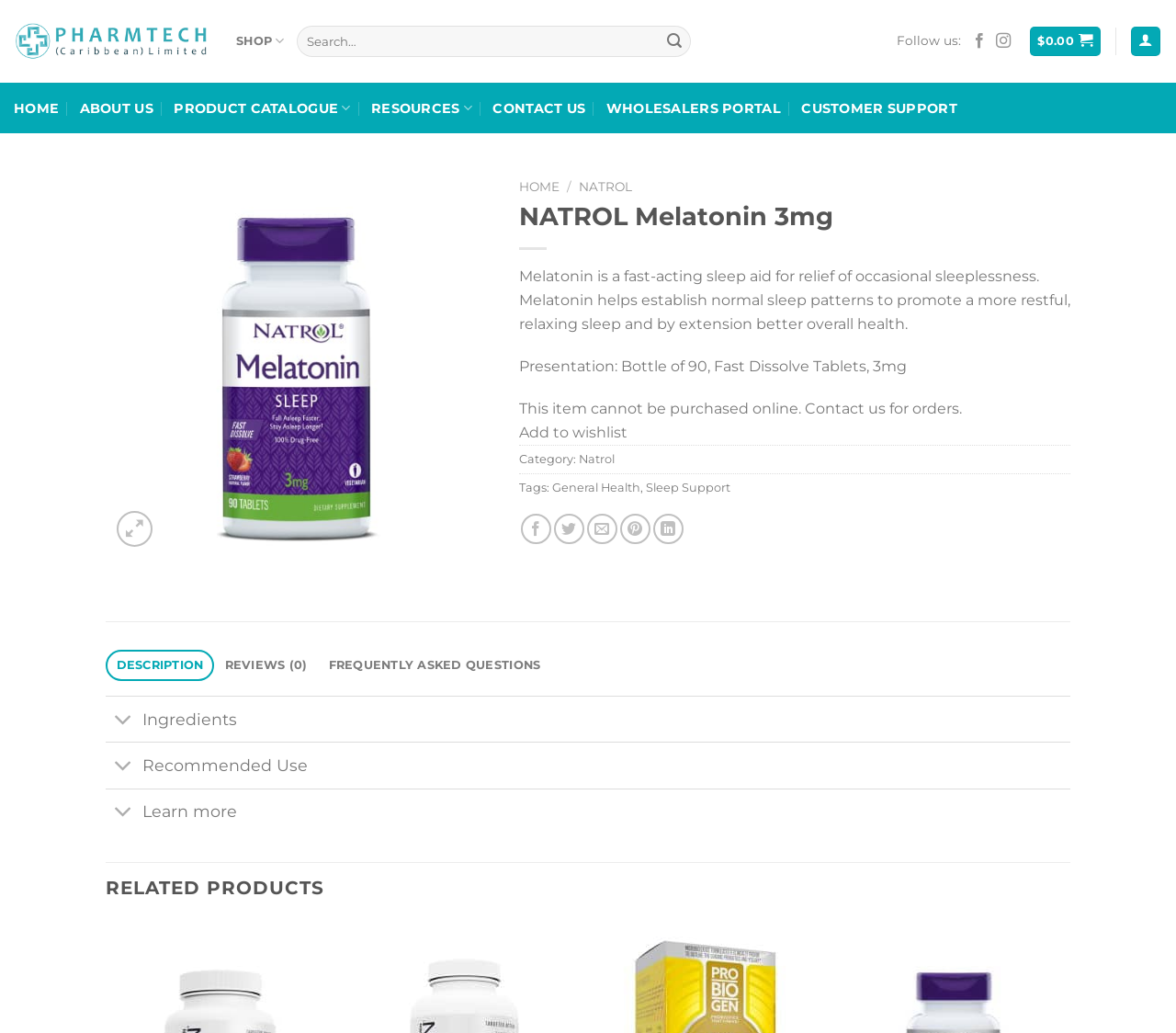Locate the bounding box coordinates of the element I should click to achieve the following instruction: "View product description".

[0.09, 0.674, 0.91, 0.718]